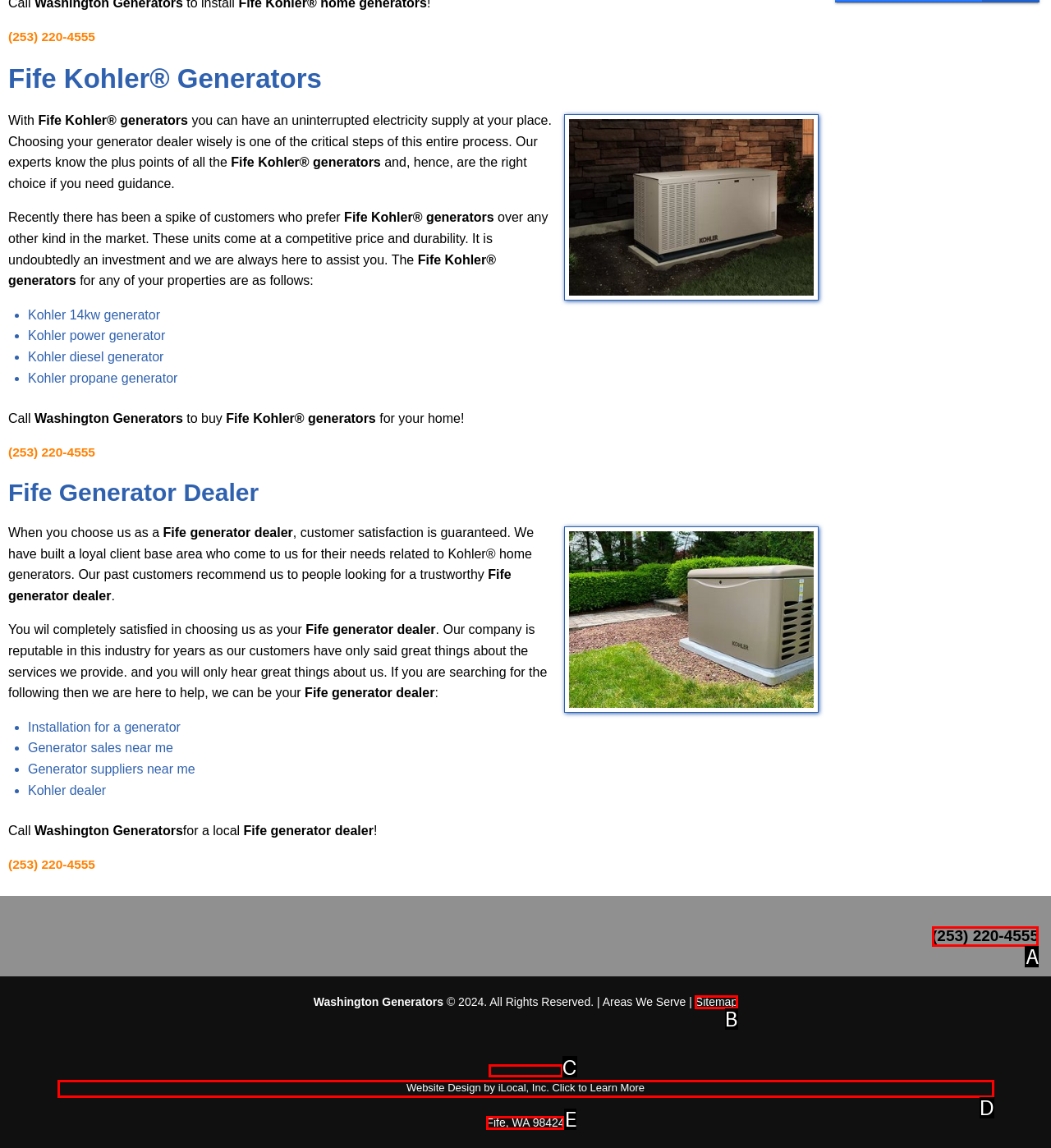Pinpoint the HTML element that fits the description: Sitemap
Answer by providing the letter of the correct option.

B